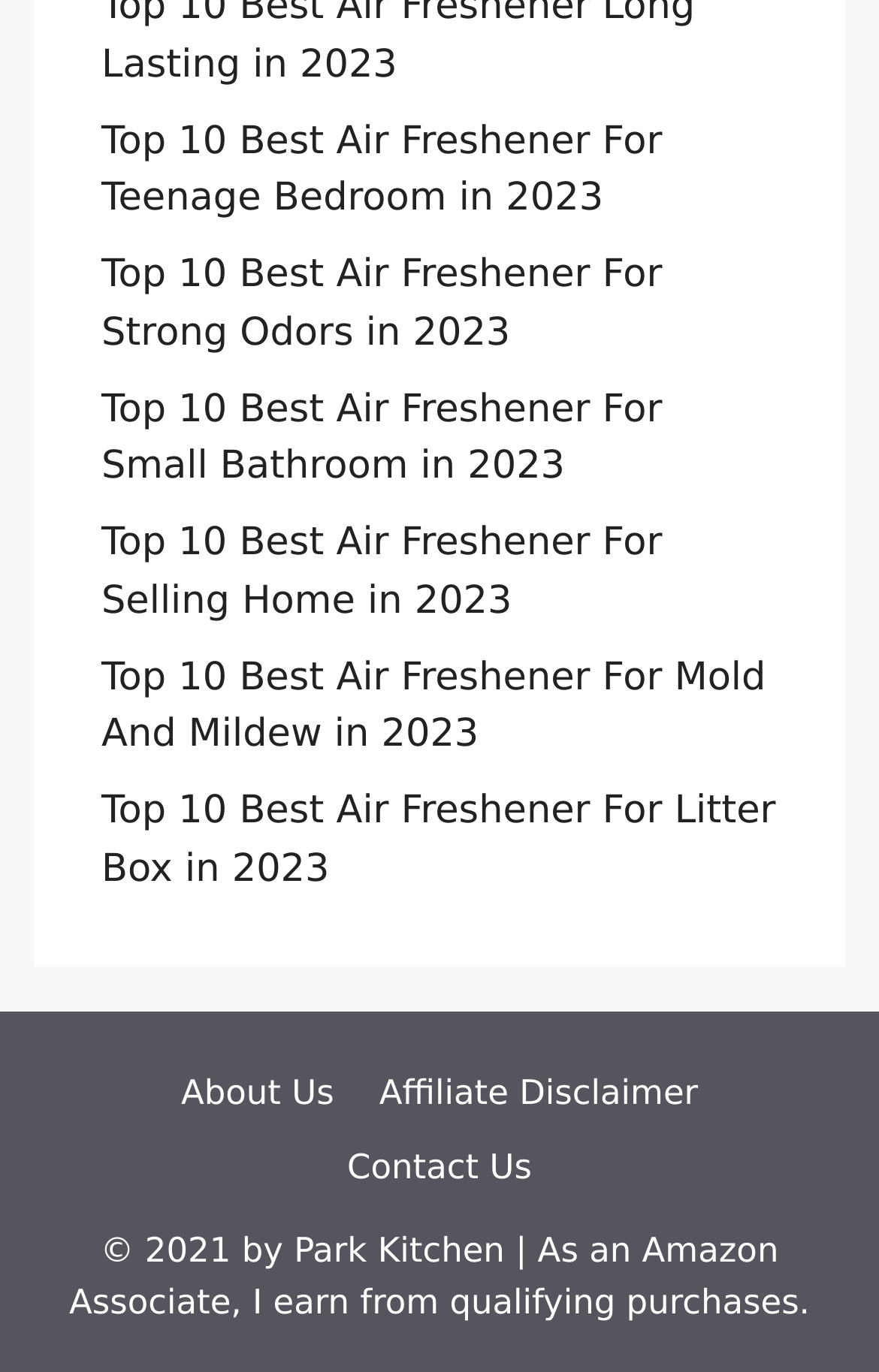Determine the bounding box coordinates of the section to be clicked to follow the instruction: "Click on Top 10 Best Air Freshener For Teenage Bedroom in 2023". The coordinates should be given as four float numbers between 0 and 1, formatted as [left, top, right, bottom].

[0.115, 0.086, 0.753, 0.161]